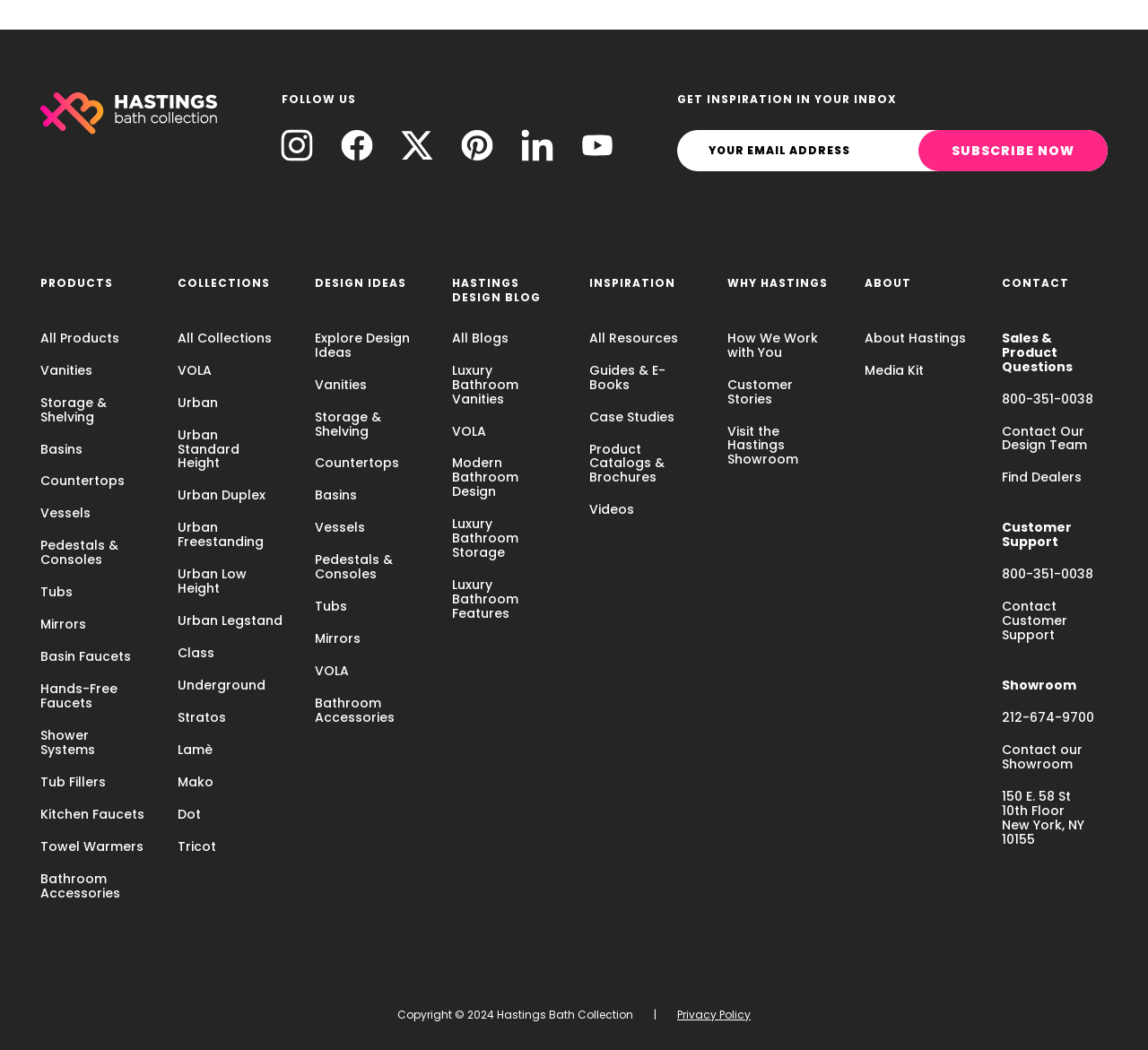What is the logo of Hastings bath collection?
Based on the visual, give a brief answer using one word or a short phrase.

Hastings bath collection logo